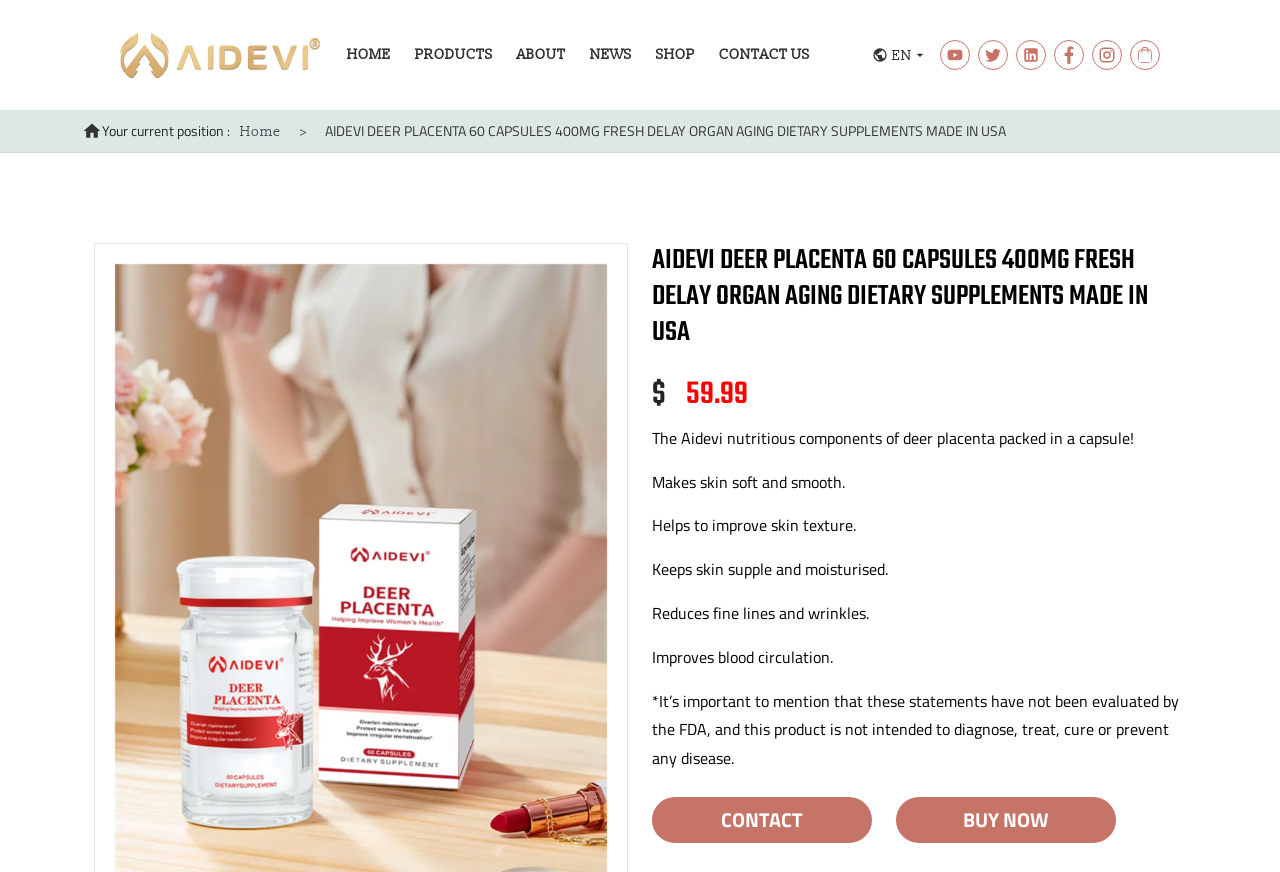Please identify the bounding box coordinates of the element I should click to complete this instruction: 'Click the HOME link'. The coordinates should be given as four float numbers between 0 and 1, like this: [left, top, right, bottom].

[0.264, 0.0, 0.311, 0.126]